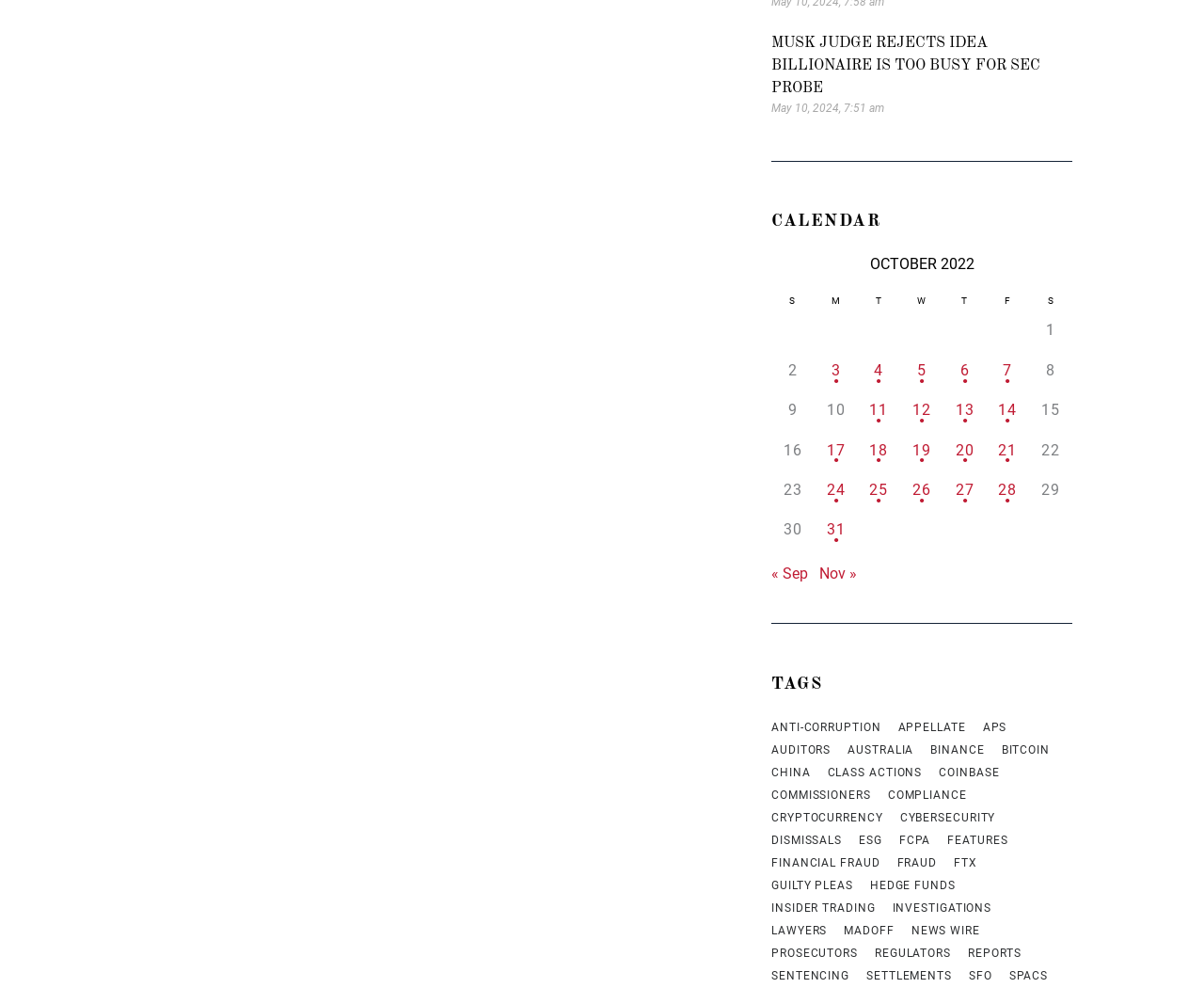Locate the bounding box coordinates of the area to click to fulfill this instruction: "Read the news article". The bounding box should be presented as four float numbers between 0 and 1, in the order [left, top, right, bottom].

[0.641, 0.032, 0.891, 0.101]